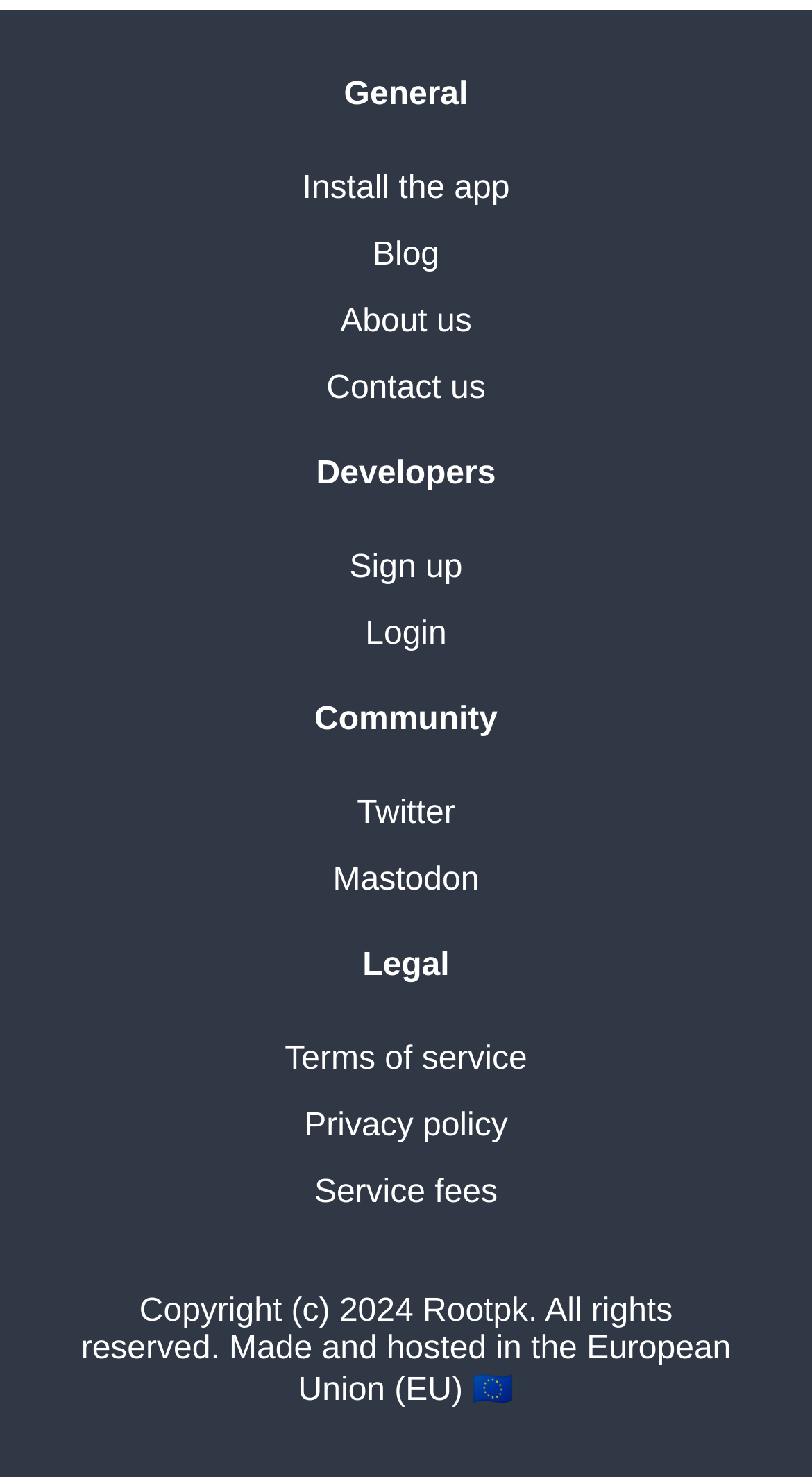What is the year of copyright?
Using the visual information, respond with a single word or phrase.

2024